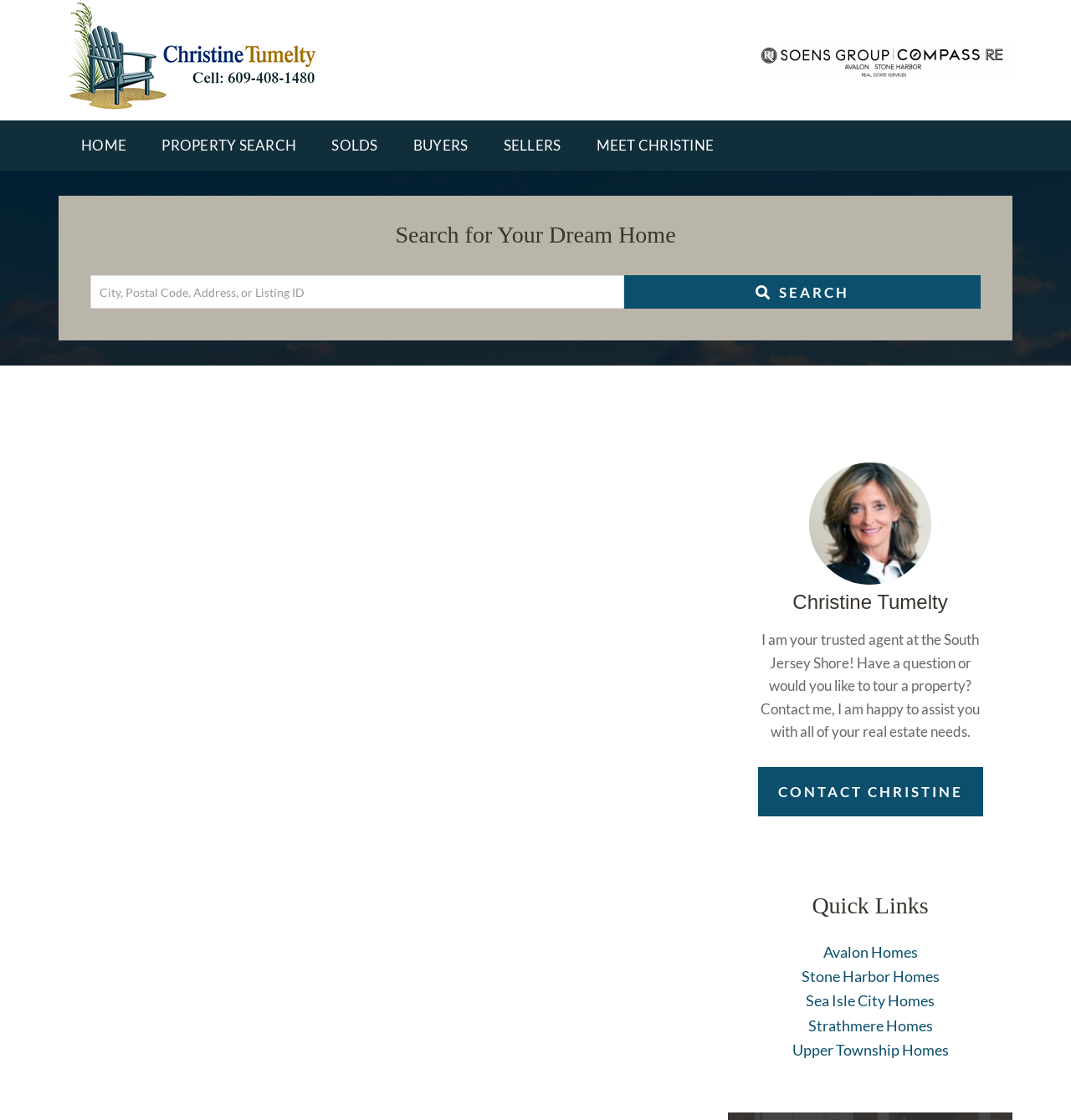Locate the bounding box coordinates of the element that should be clicked to fulfill the instruction: "Submit a search query".

[0.583, 0.246, 0.916, 0.276]